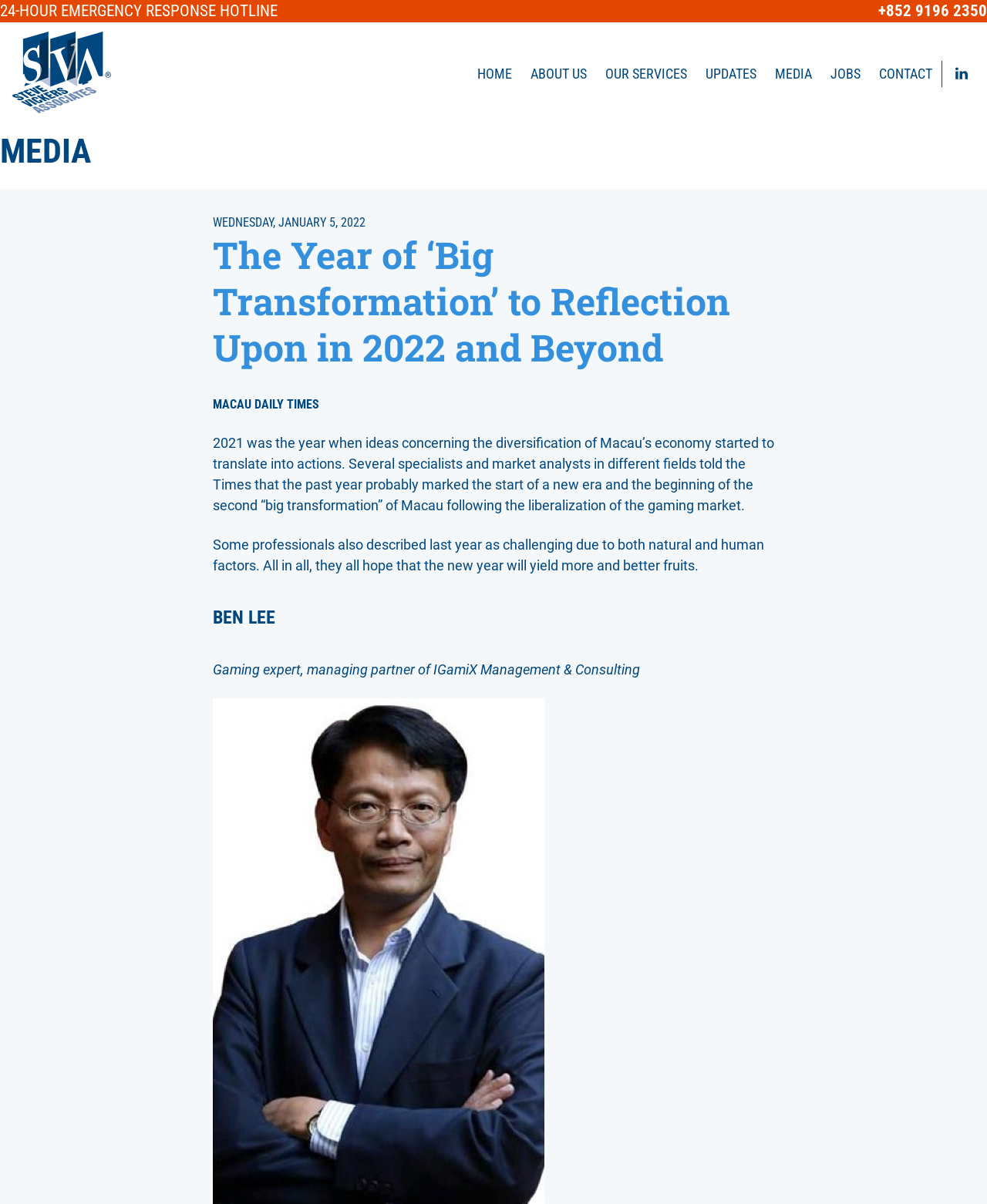Find the bounding box coordinates of the clickable element required to execute the following instruction: "Read the latest media updates". Provide the coordinates as four float numbers between 0 and 1, i.e., [left, top, right, bottom].

[0.0, 0.109, 0.092, 0.142]